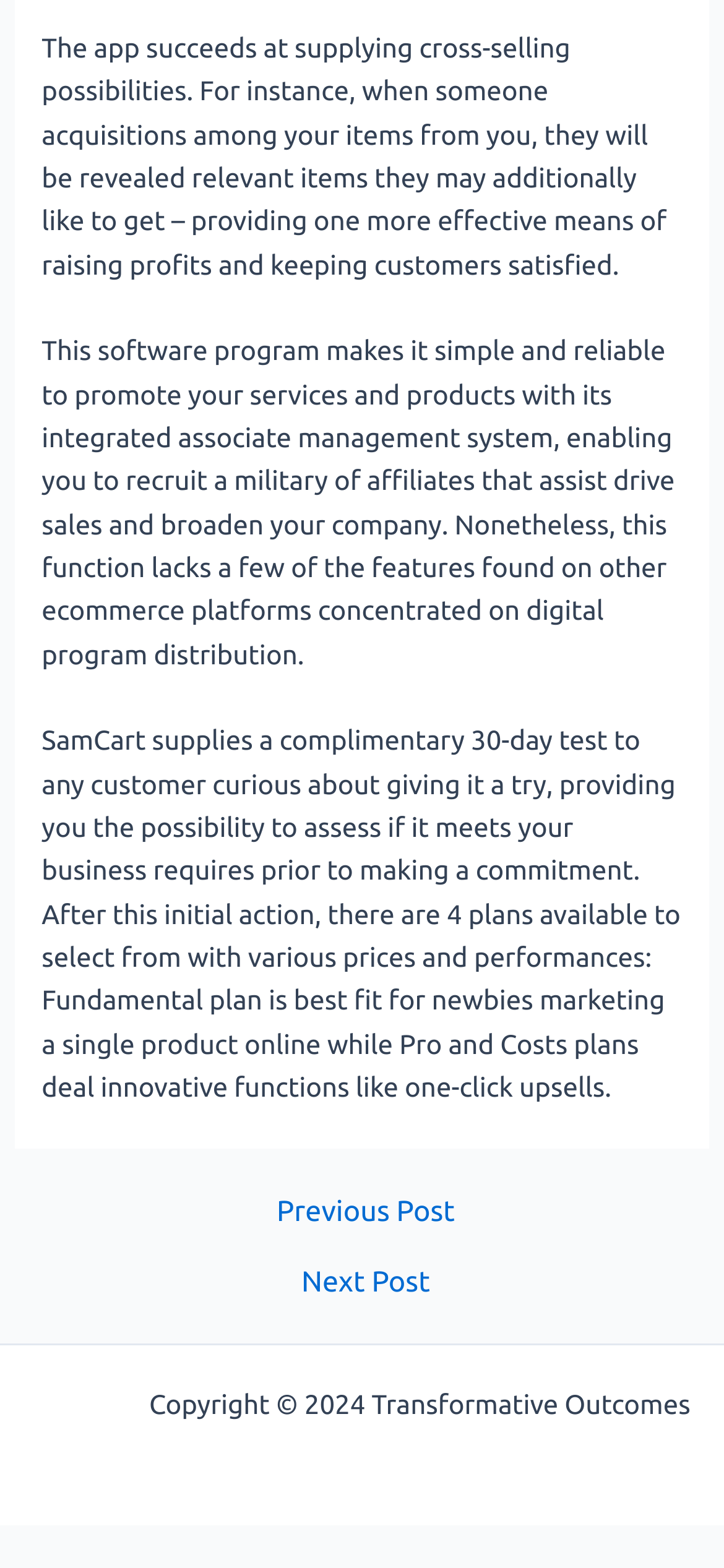What is the main topic of the text?
Your answer should be a single word or phrase derived from the screenshot.

SamCart